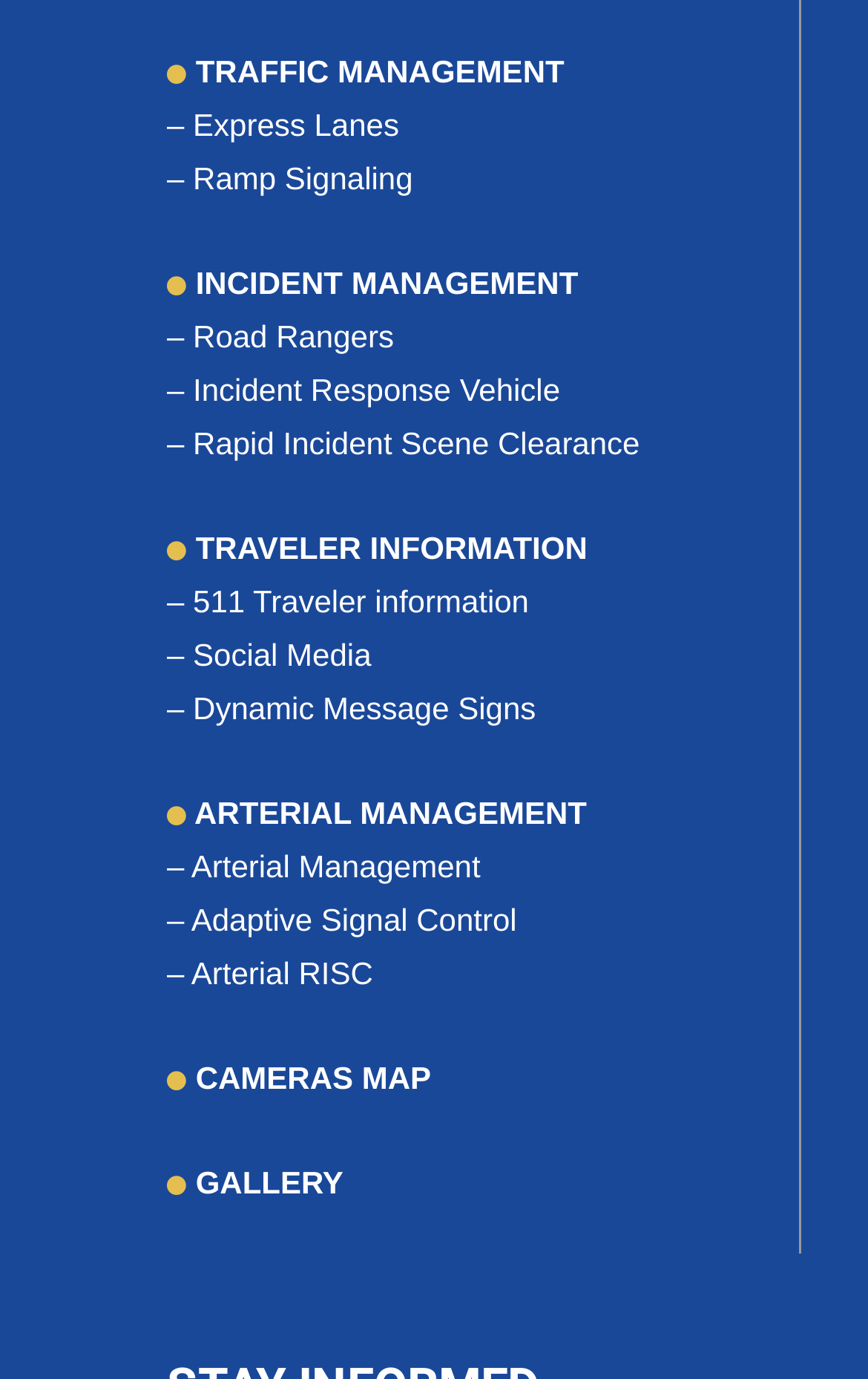Respond to the following question with a brief word or phrase:
What is the last link under 'ARTERIAL MANAGEMENT'?

Arterial RISC